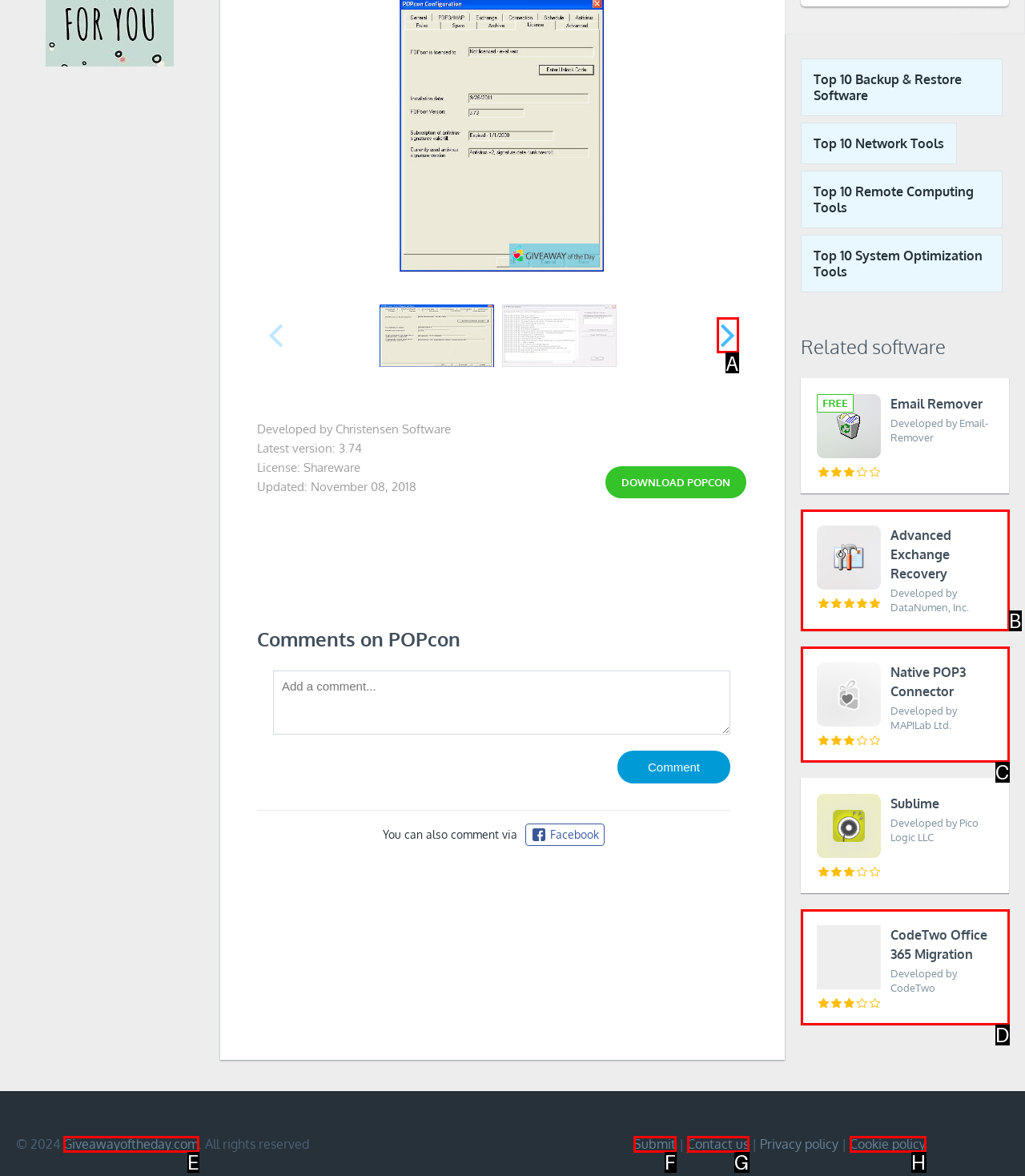Determine which HTML element best fits the description: Additional Disclaimer
Answer directly with the letter of the matching option from the available choices.

None